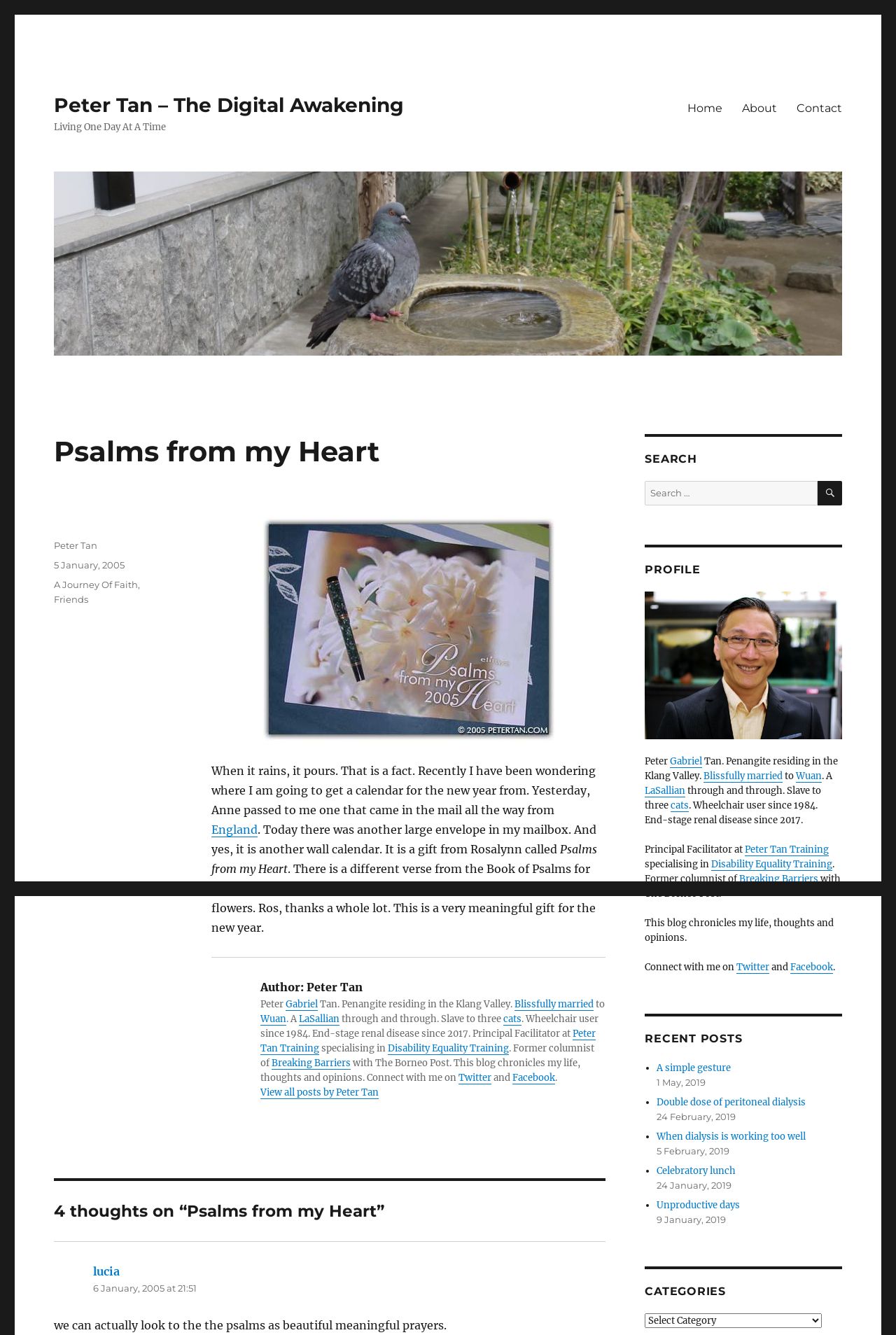What is the name of the training program the author specializes in?
Identify the answer in the screenshot and reply with a single word or phrase.

Disability Equality Training